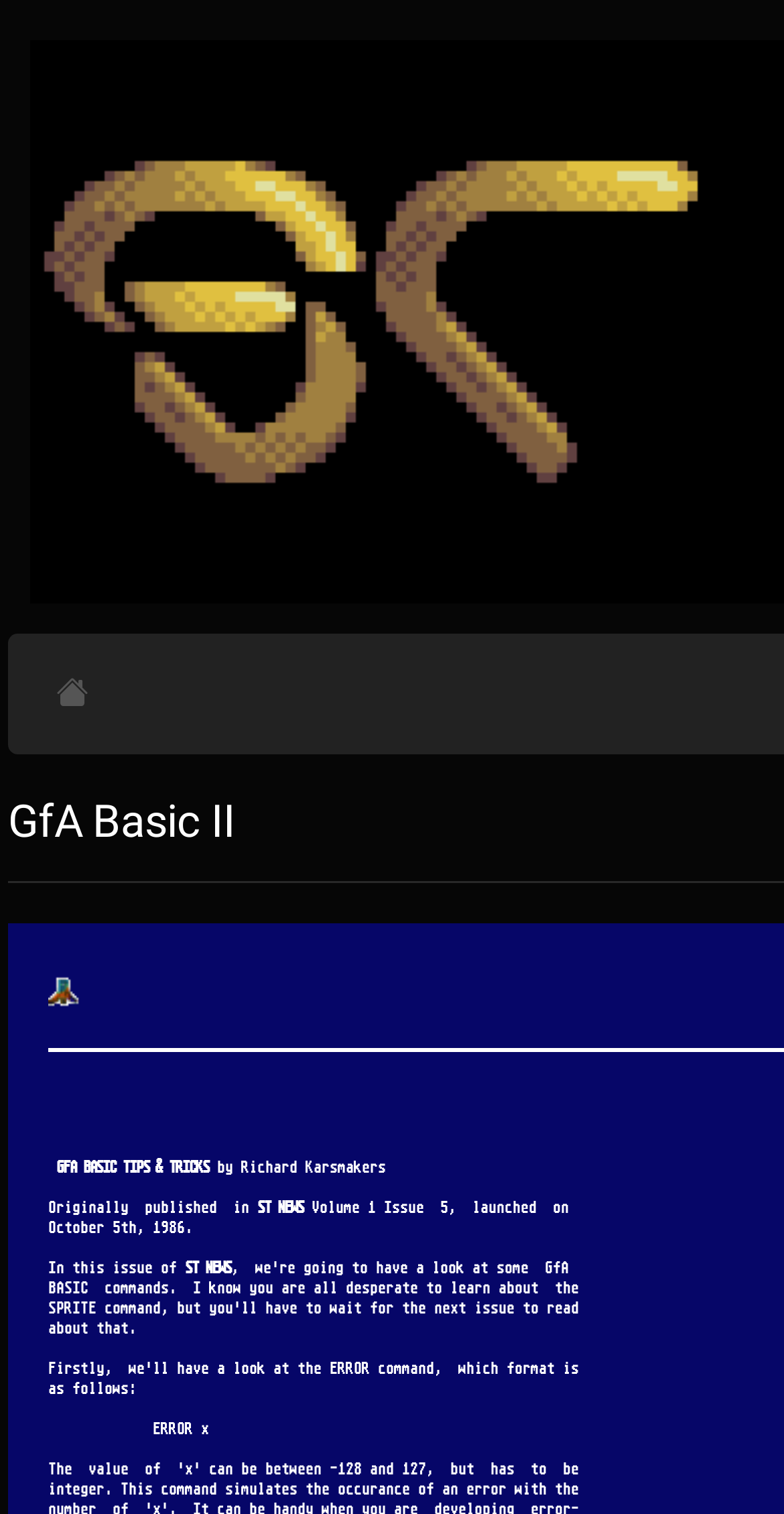What is the volume and issue number of the magazine?
Please answer the question with a detailed response using the information from the screenshot.

The volume and issue number can be found in the StaticText element with ID 441, which contains the text 'Volume 1 Issue 5'.